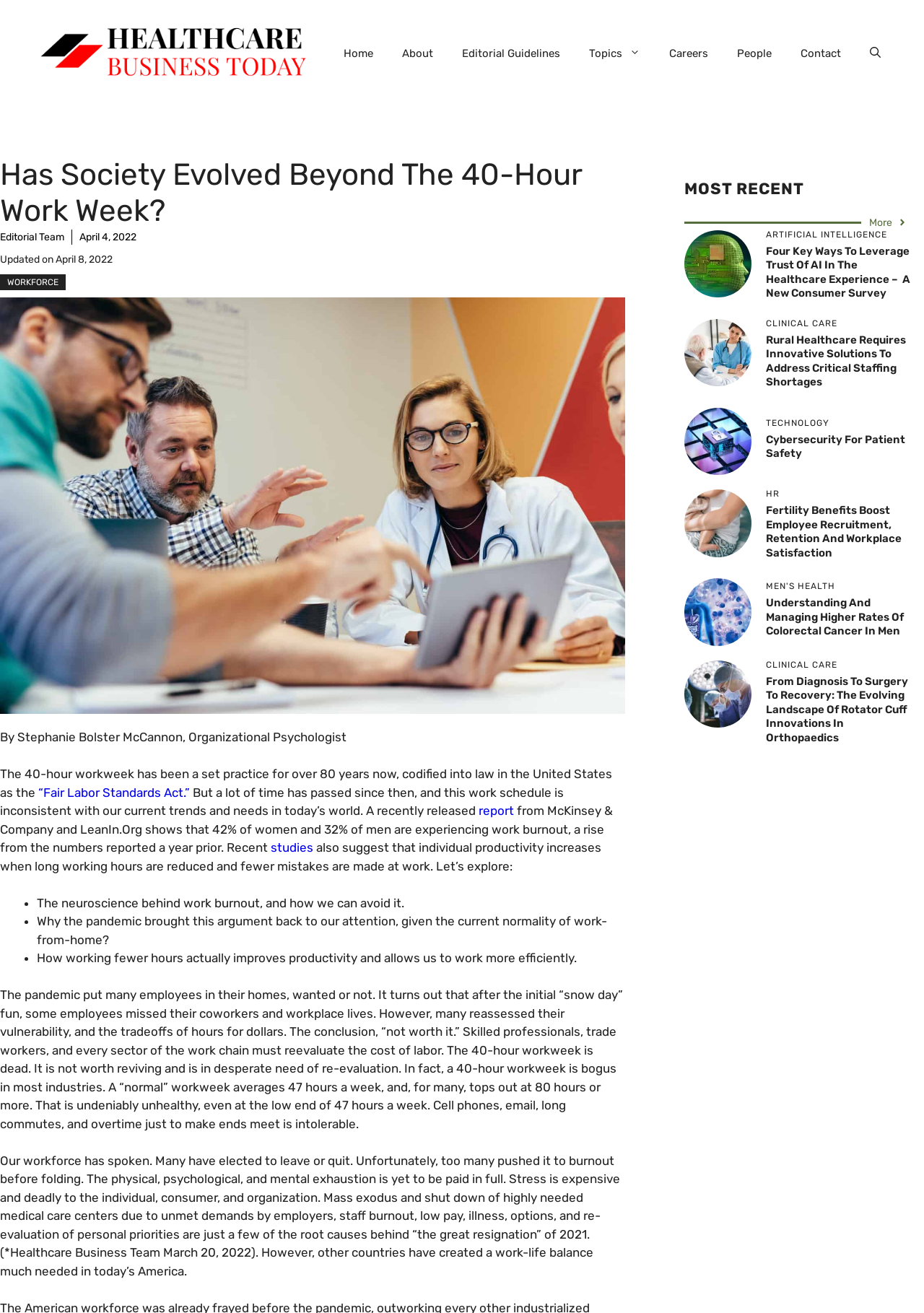Please determine the bounding box coordinates of the element to click on in order to accomplish the following task: "Explore the 'WORKFORCE' topic". Ensure the coordinates are four float numbers ranging from 0 to 1, i.e., [left, top, right, bottom].

[0.0, 0.209, 0.071, 0.221]